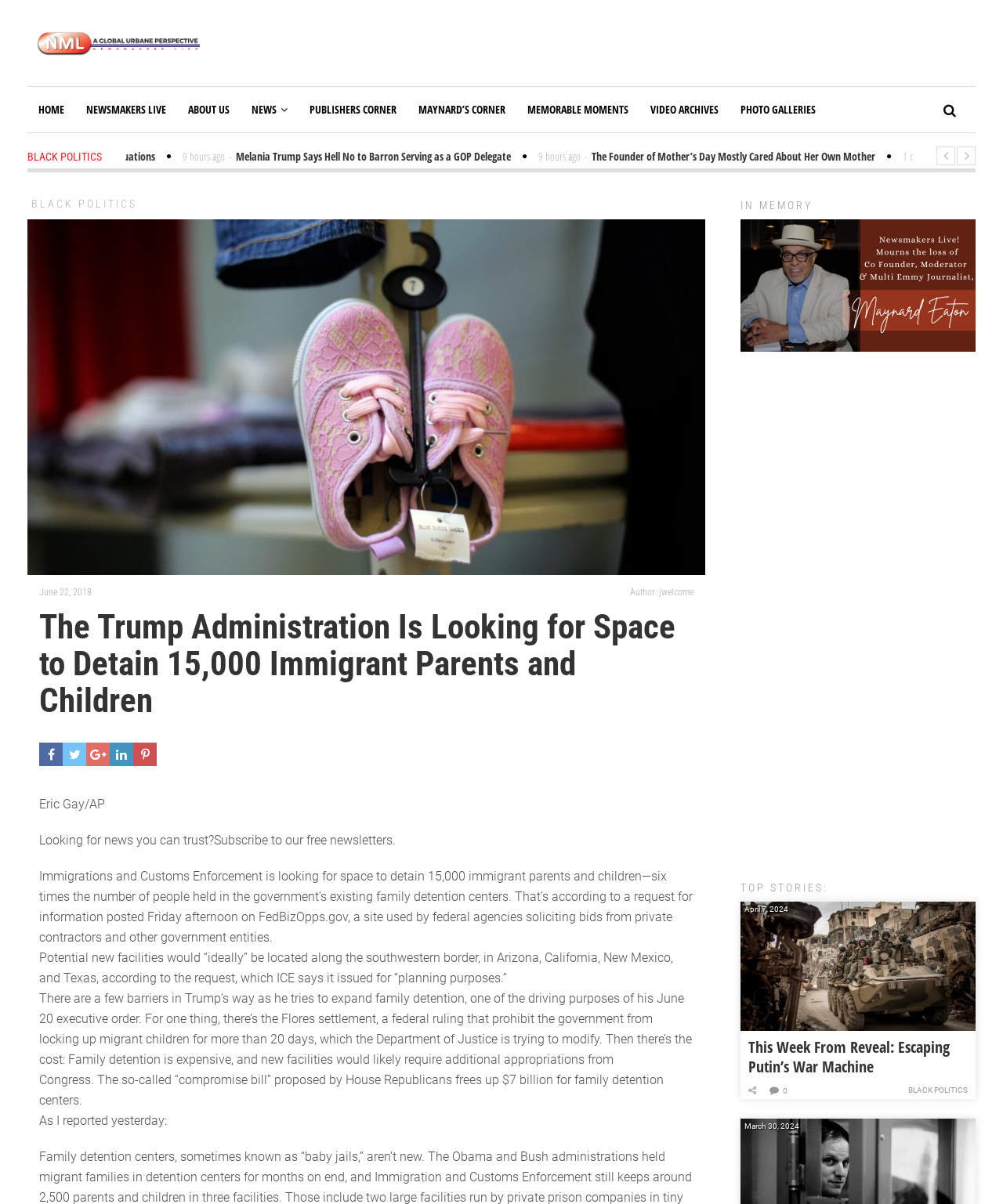Please locate and generate the primary heading on this webpage.

The Trump Administration Is Looking for Space to Detain 15,000 Immigrant Parents and Children